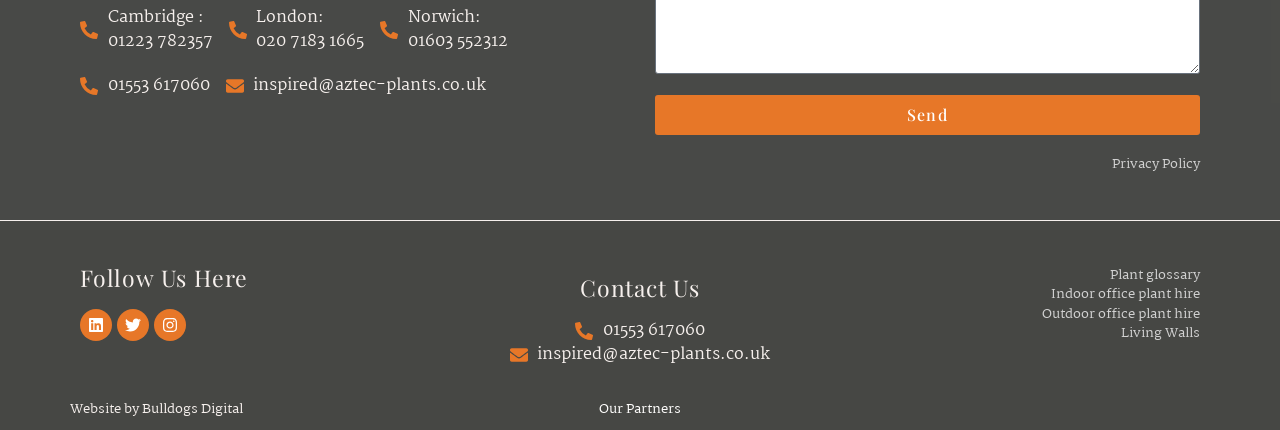Reply to the question with a single word or phrase:
What is the email address for contact?

inspired@aztec-plants.co.uk